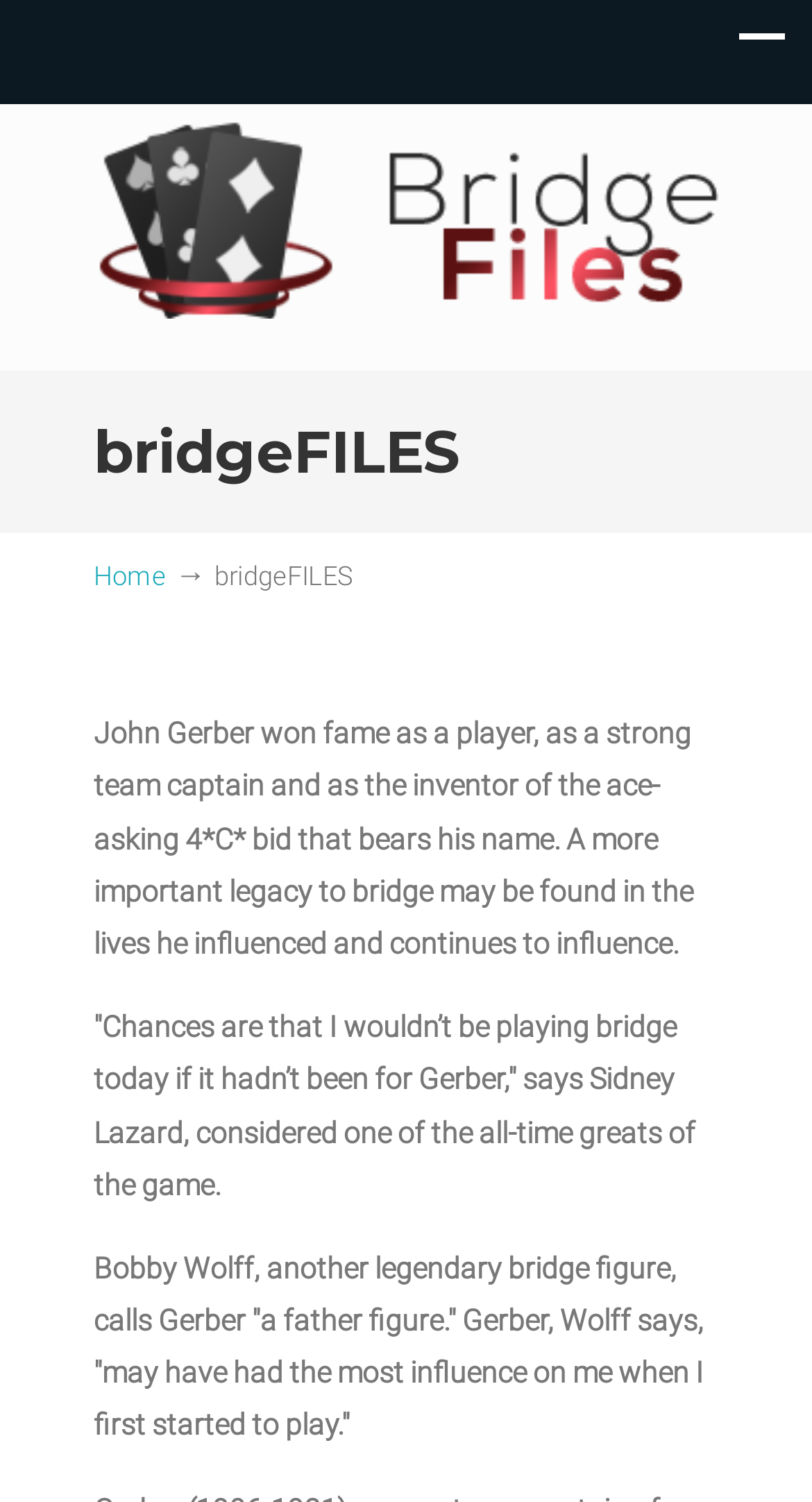Based on the image, give a detailed response to the question: What is the relationship between Gerber and Wolff?

According to the static text element, Bobby Wolff calls Gerber 'a father figure', indicating a mentor-like relationship between the two.